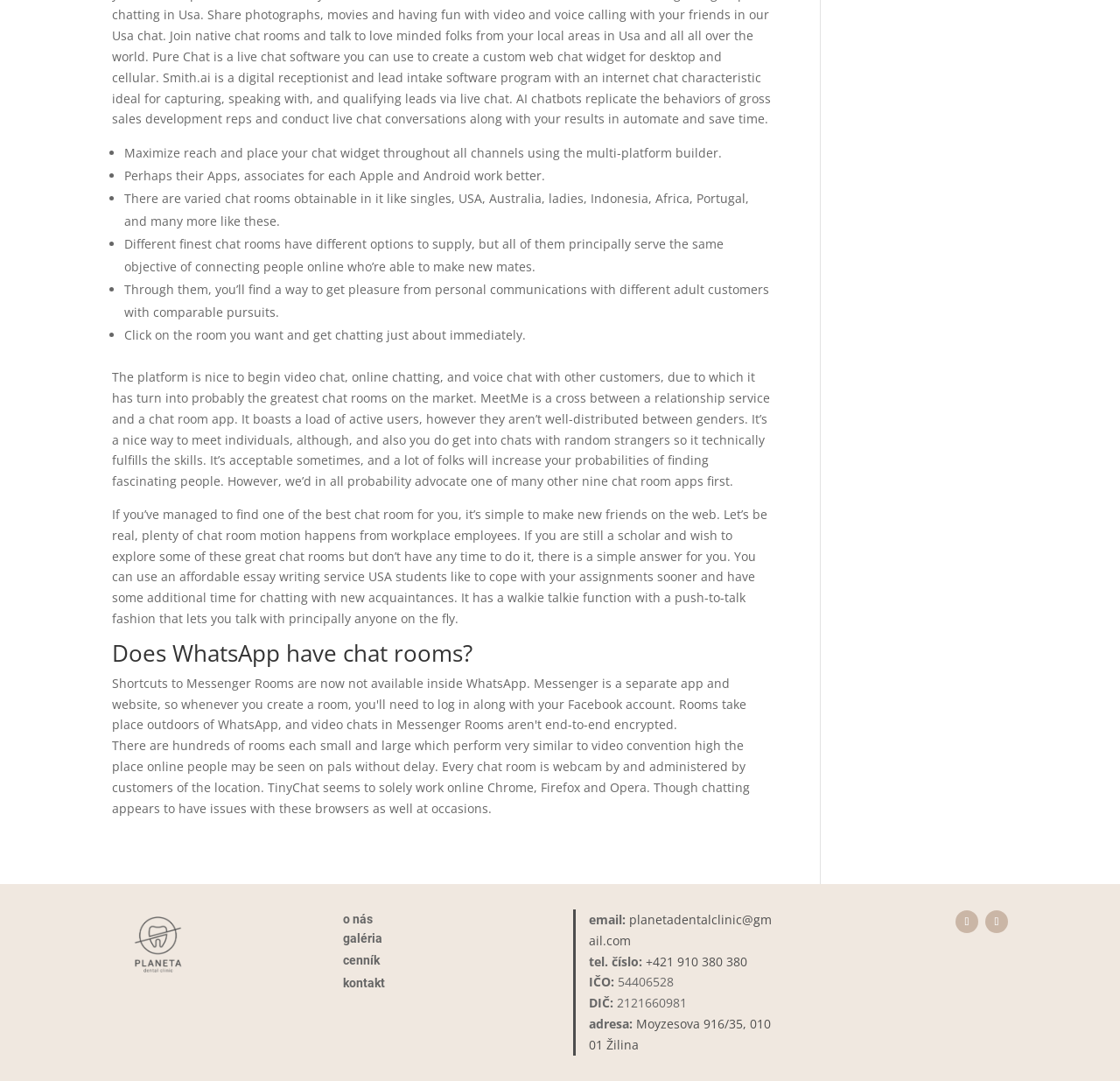What is the purpose of MeetMe?
Please use the visual content to give a single word or phrase answer.

video chat, online chatting, and voice chat